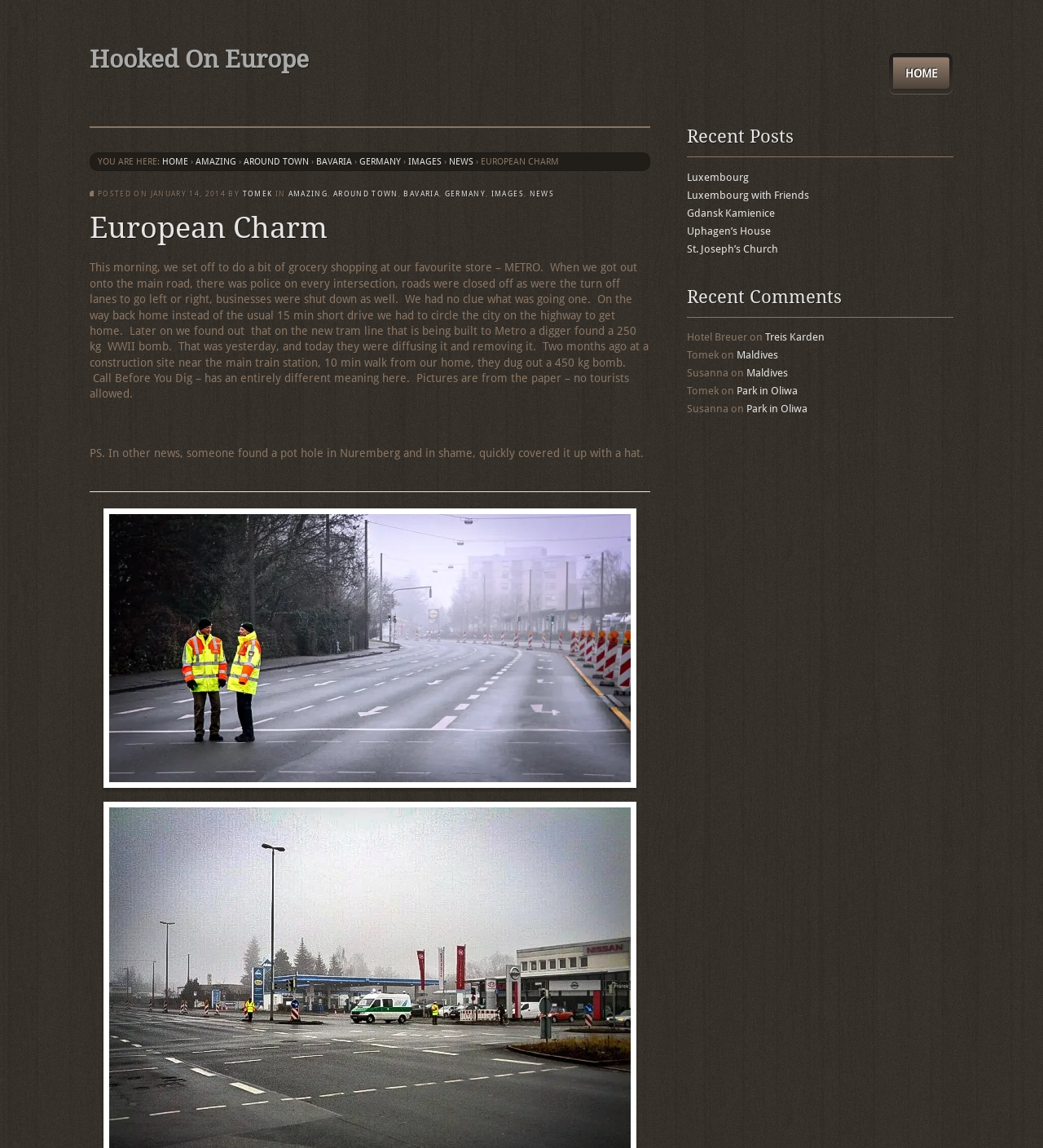Using the details from the image, please elaborate on the following question: What is the topic of the 'Recent Posts' section?

The 'Recent Posts' section lists several links to articles about travel destinations, such as Luxembourg, Gdansk, and Maldives, indicating that the topic of this section is travel.